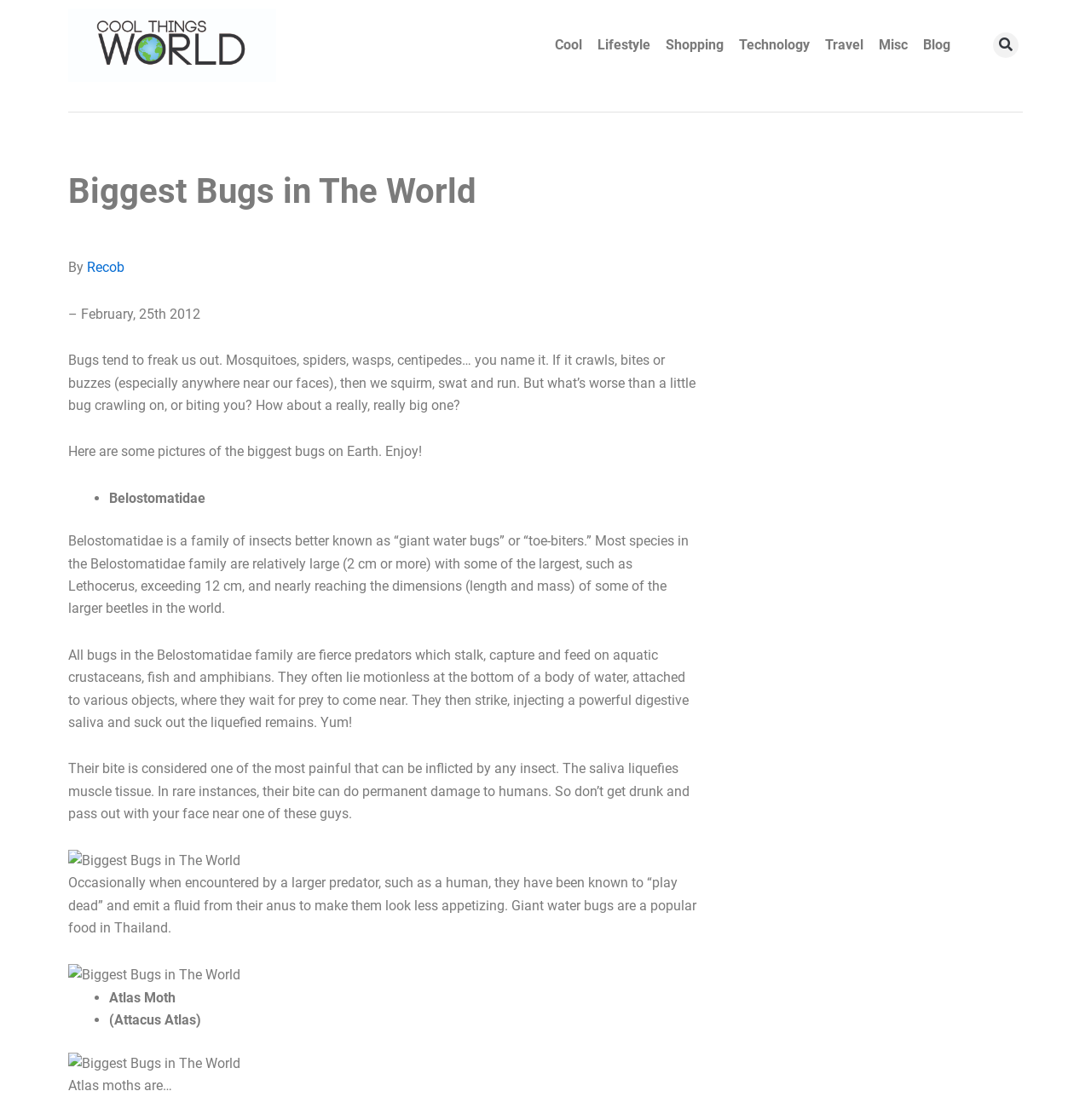With reference to the screenshot, provide a detailed response to the question below:
What is the name of the moth species mentioned in the article?

I determined the answer by reading the text in the article, which mentions 'Atlas Moth' as one of the biggest bugs in the world. The full name of the species is mentioned as 'Attacus Atlas'.